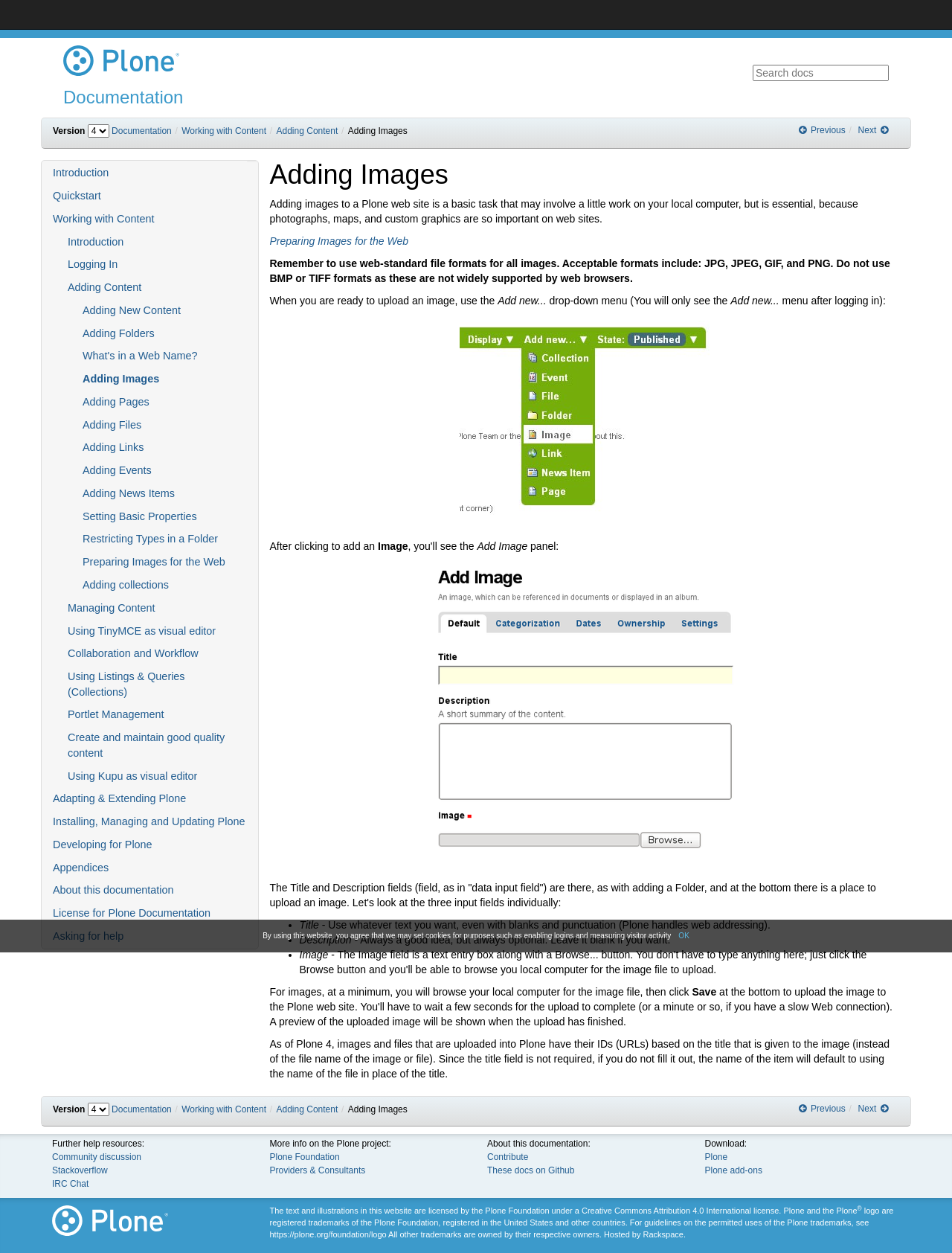Generate a comprehensive description of the webpage.

The webpage is a documentation page for Plone, a content management system. At the top, there is a navigation bar with a link to "Plone Documentation" and a search box. Below the navigation bar, there is a breadcrumbs navigation section with links to "Version", "Documentation", "Working with Content", "Adding Content", and "Adding Images". 

On the left side, there is a complementary section with a navigation menu that lists various topics related to Plone, including "Introduction", "Quickstart", "Working with Content", "Managing Content", "Adapting & Extending Plone", and "Appendices". 

The main content of the page is divided into sections, with headings and paragraphs of text. The page is focused on the topic of "Adding Images" in Plone, and it provides step-by-step instructions on how to do so. There are also images on the page, including a screenshot of the "Add new..." menu and an image of the "Add Image" panel. 

The text on the page explains the process of adding images to a Plone website, including preparing images for the web, uploading images, and filling out the title and description fields. There are also bullet points that provide additional information about the title, description, and image fields.